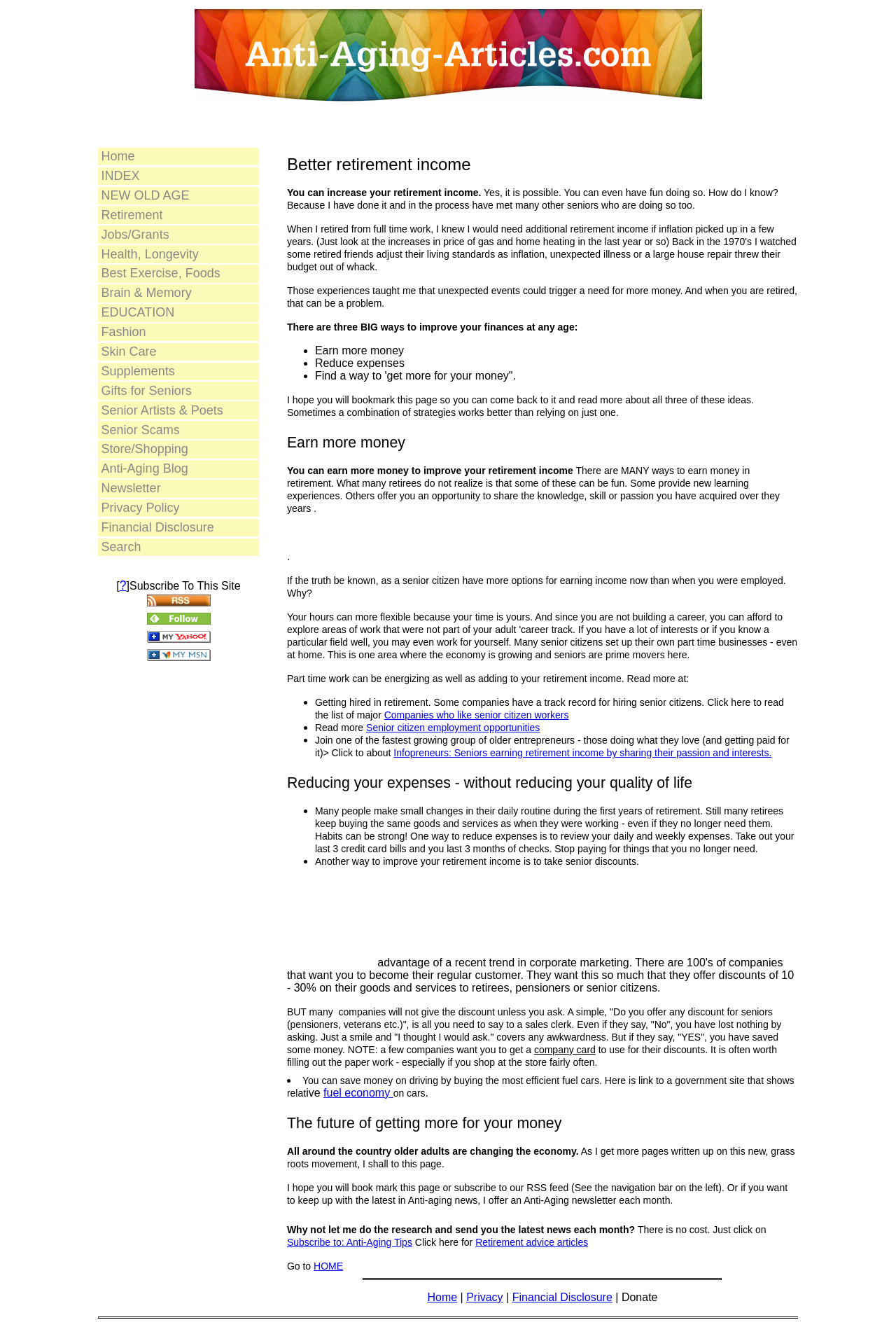Find the bounding box coordinates corresponding to the UI element with the description: "The World Of Work". The coordinates should be formatted as [left, top, right, bottom], with values as floats between 0 and 1.

None